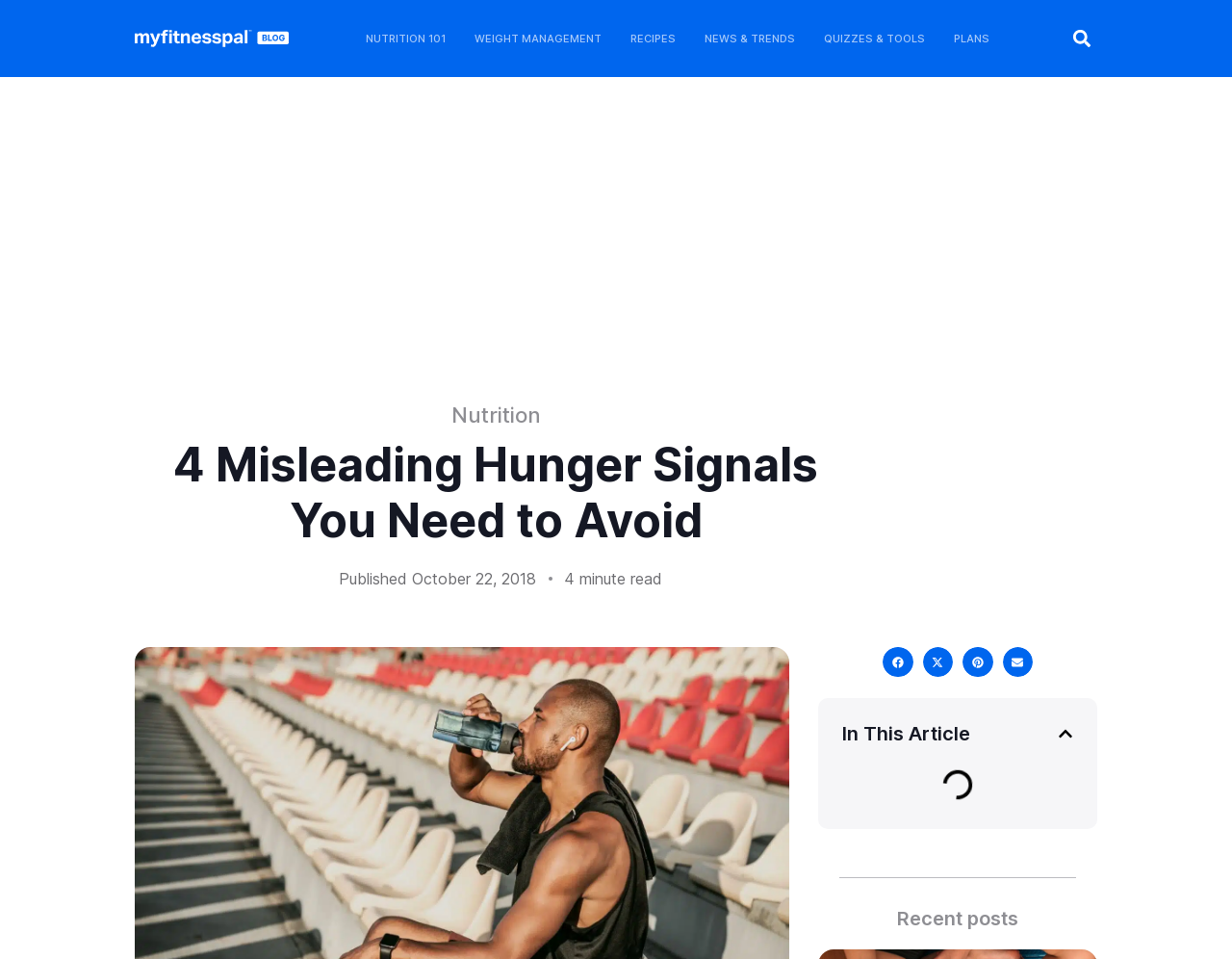Provide a short answer to the following question with just one word or phrase: How long does it take to read the article?

4 minute